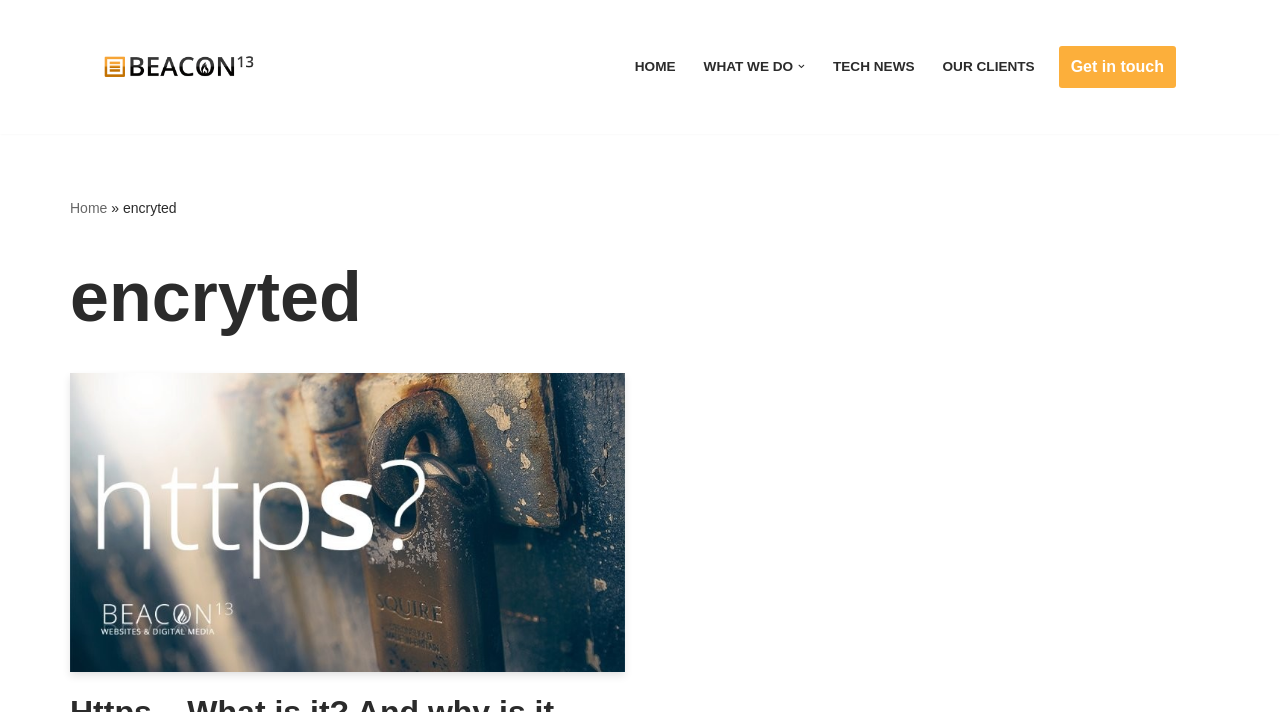Highlight the bounding box coordinates of the element you need to click to perform the following instruction: "Click on the 'HOME' link."

[0.496, 0.076, 0.528, 0.111]